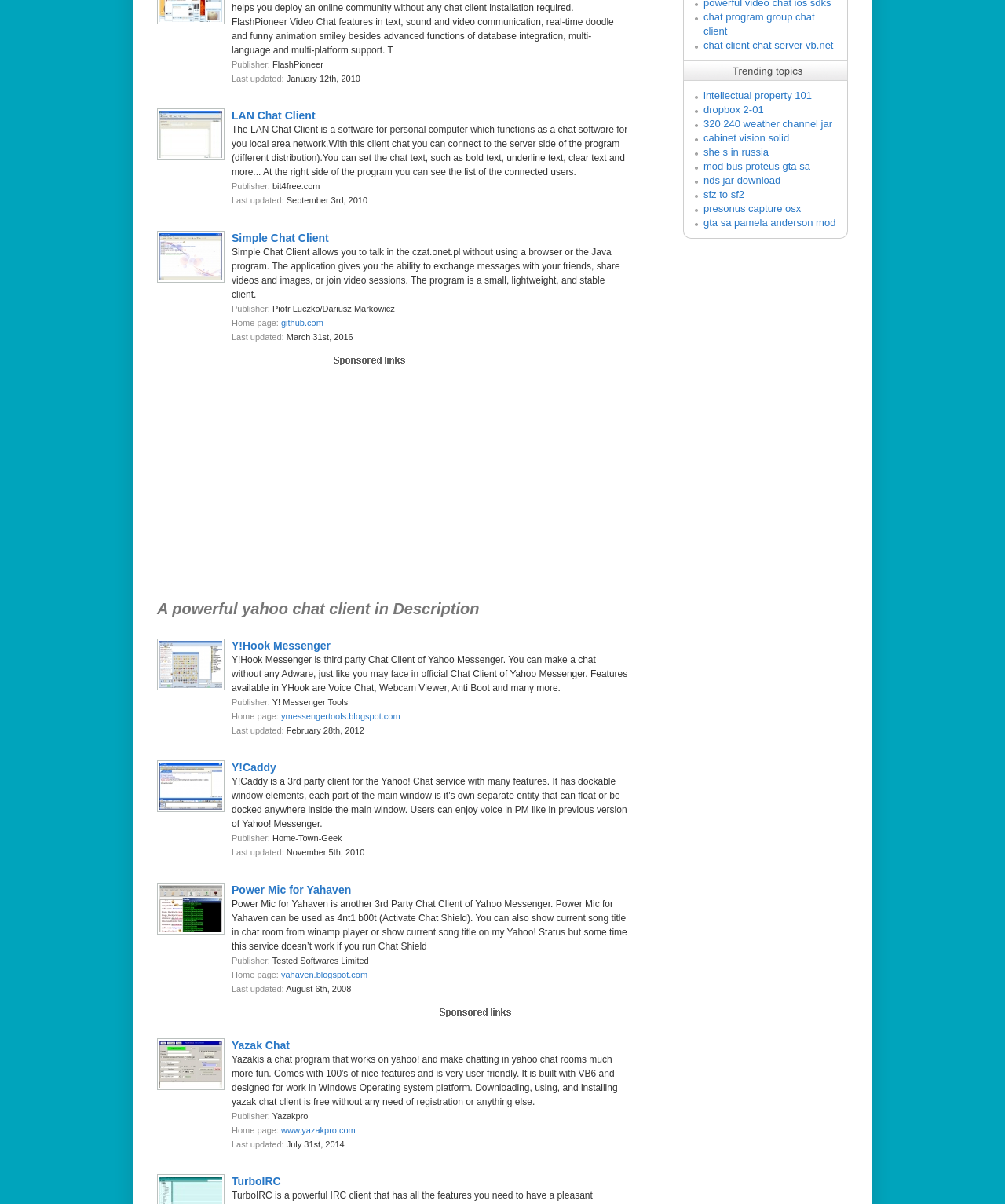Determine the bounding box coordinates for the HTML element described here: "mod bus proteus gta sa".

[0.7, 0.133, 0.806, 0.143]